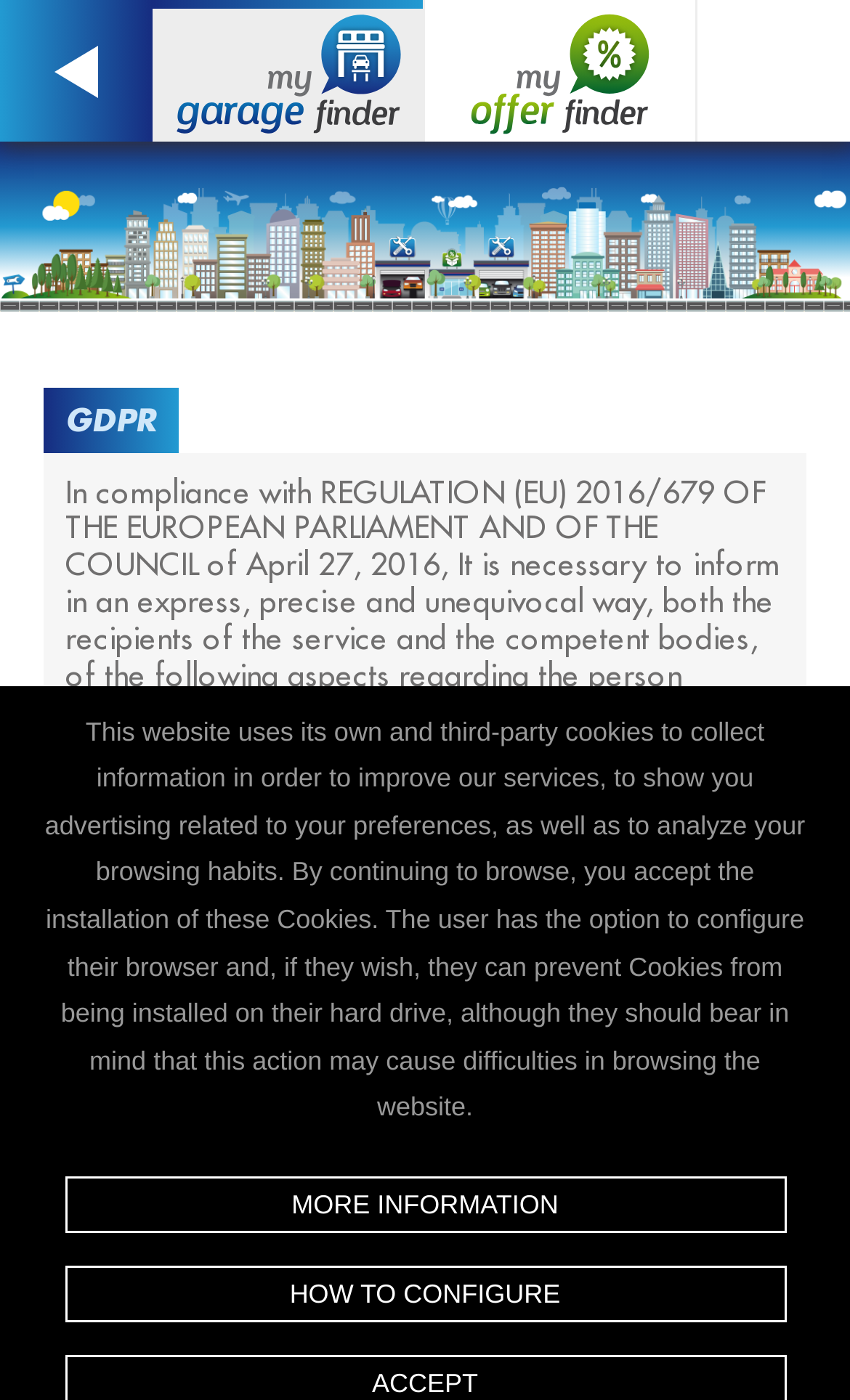Determine the bounding box for the UI element described here: "parent_node: Home title="Schoolhouse Day Care"".

None